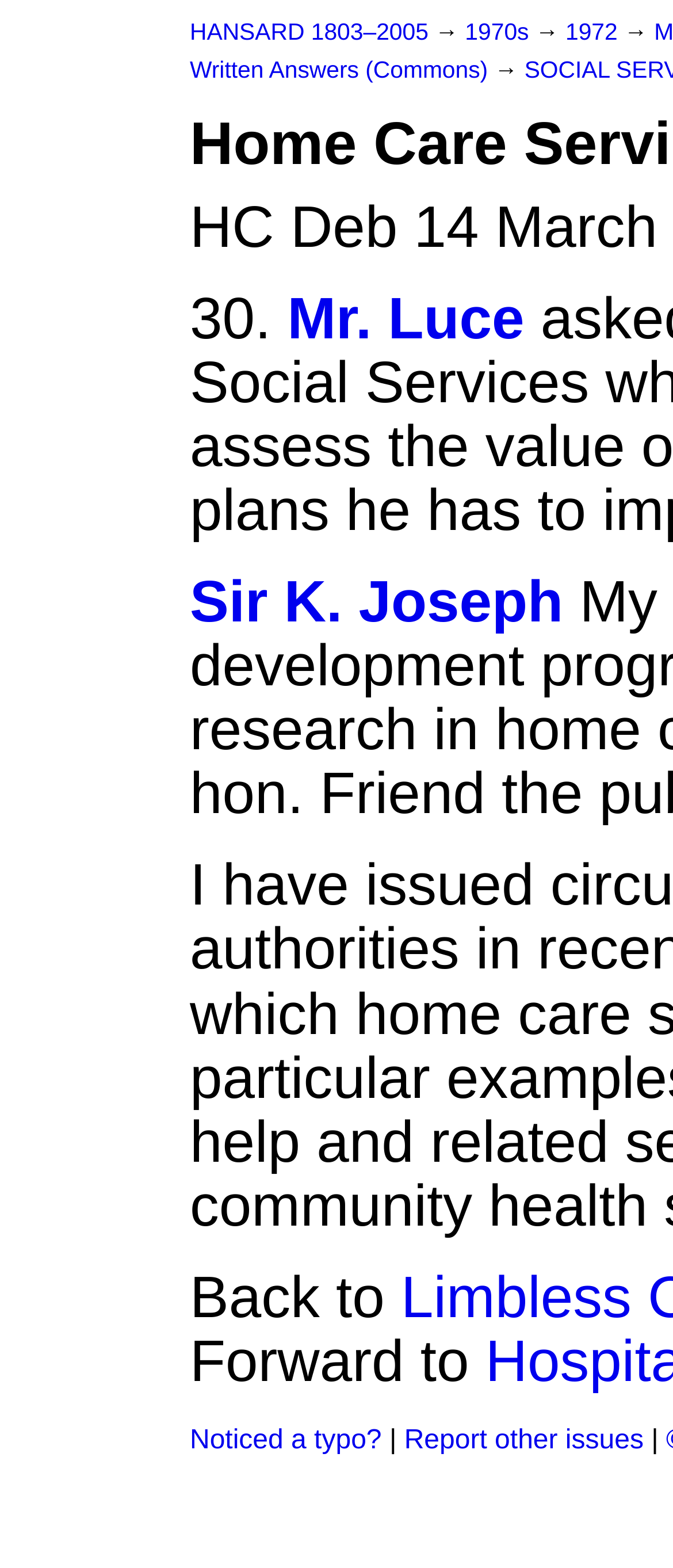Please predict the bounding box coordinates of the element's region where a click is necessary to complete the following instruction: "Check Written Answers (Commons)". The coordinates should be represented by four float numbers between 0 and 1, i.e., [left, top, right, bottom].

[0.282, 0.037, 0.735, 0.053]